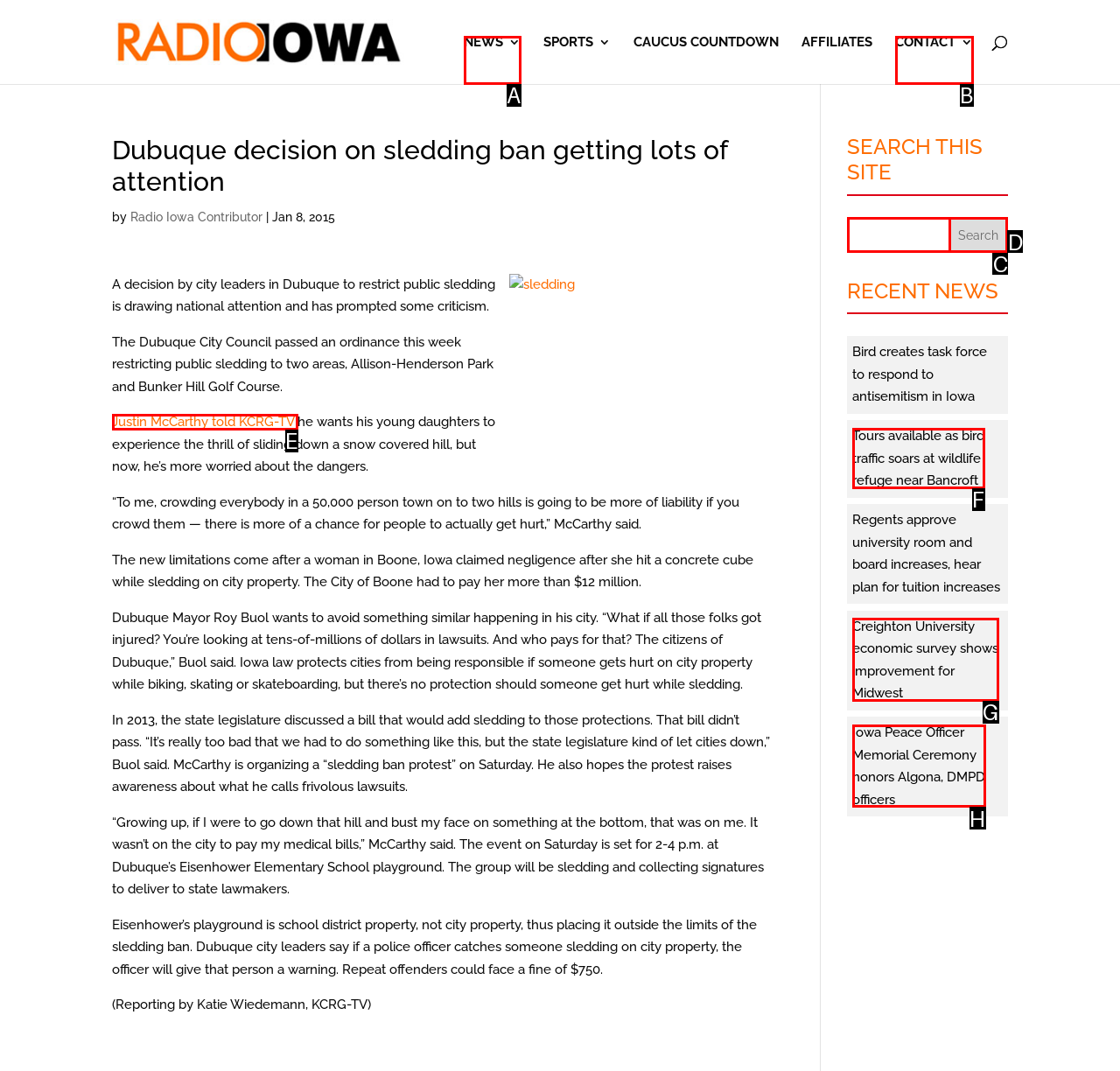Choose the letter of the UI element that aligns with the following description: Justin McCarthy told KCRG-TV
State your answer as the letter from the listed options.

E